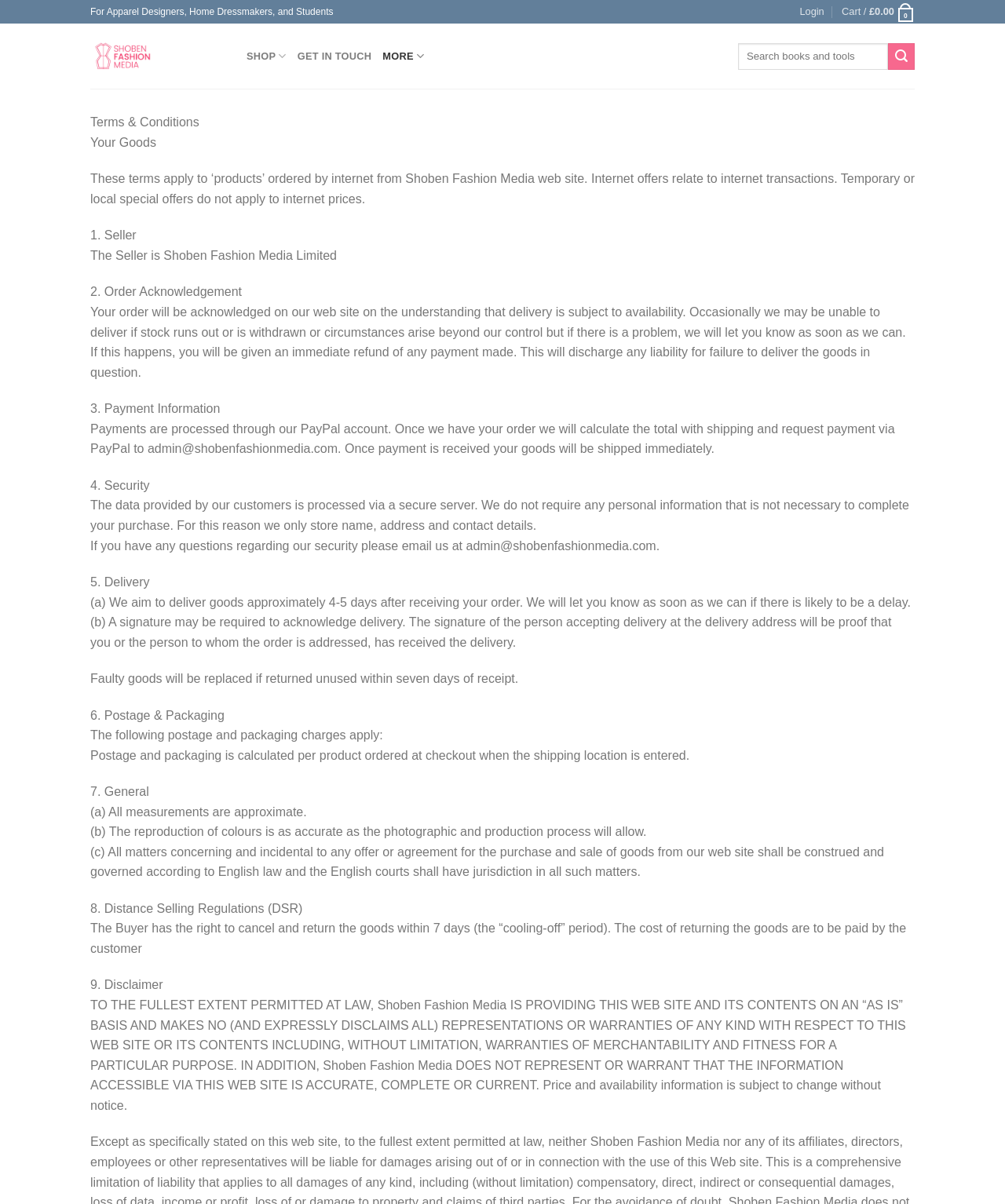What law governs the purchase and sale of goods from this website?
Carefully examine the image and provide a detailed answer to the question.

I found the answer by reading the 'General' section of the Terms and Conditions, which states that 'All matters concerning and incidental to any offer or agreement for the purchase and sale of goods from our web site shall be construed and governed according to English law'.